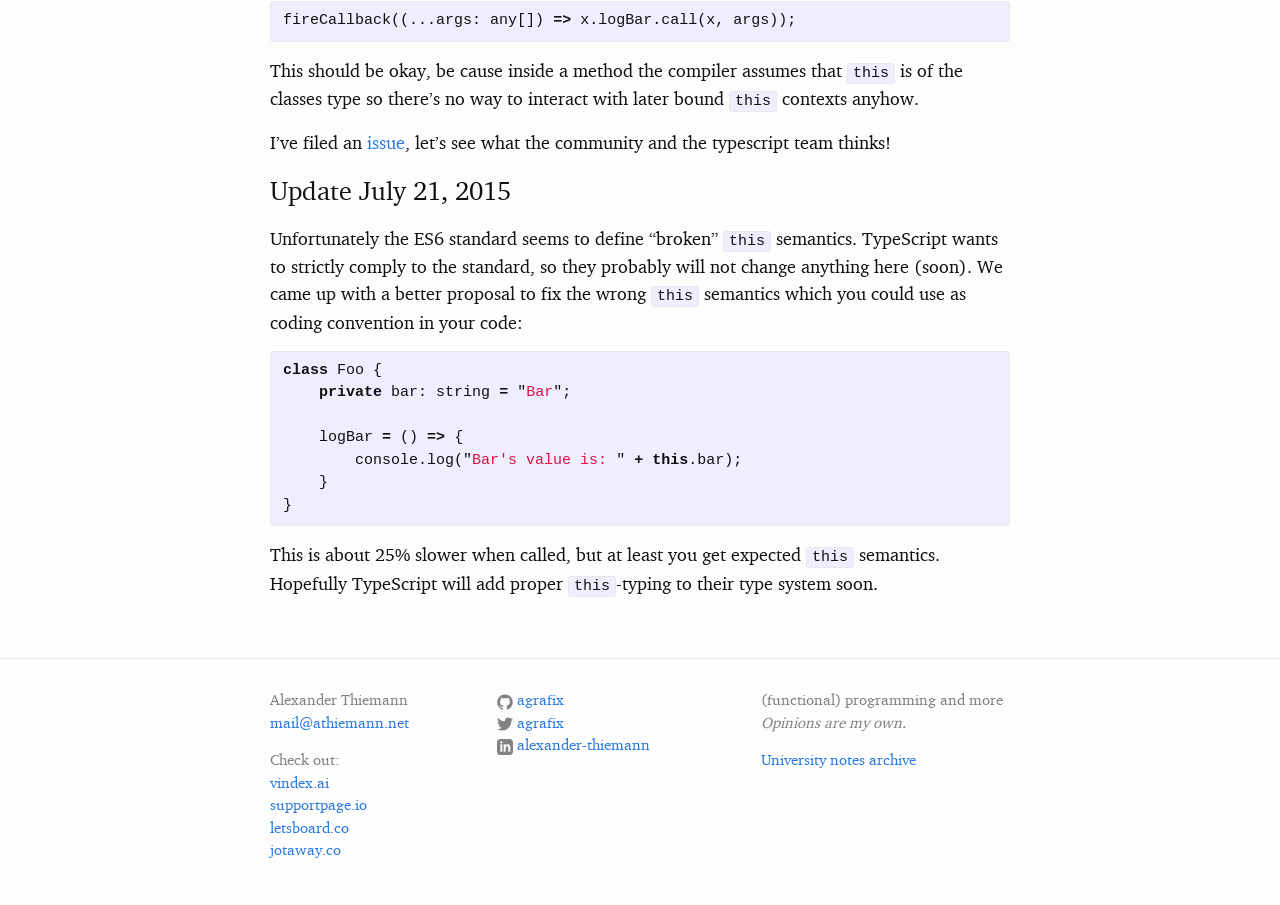Please identify the bounding box coordinates of the element I need to click to follow this instruction: "mail to 'mail@athiemann.net'".

[0.211, 0.787, 0.32, 0.808]